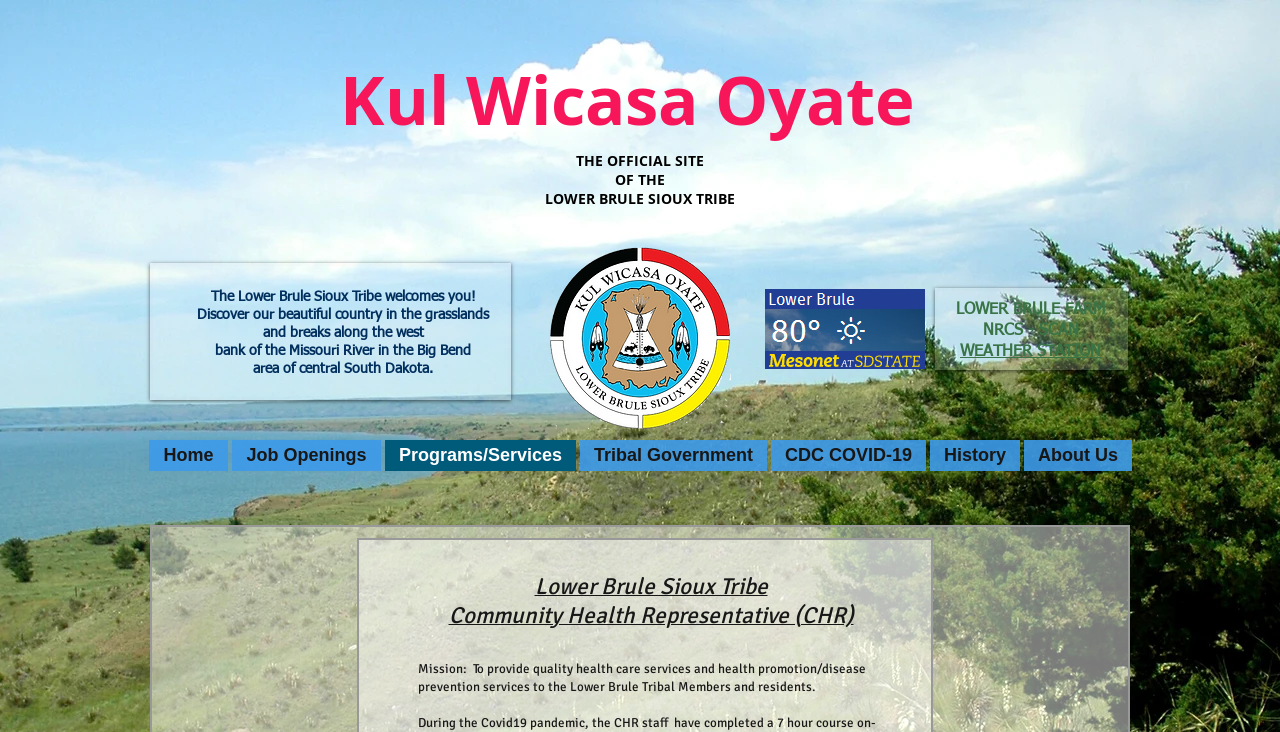Given the element description: "Tribal Government", predict the bounding box coordinates of this UI element. The coordinates must be four float numbers between 0 and 1, given as [left, top, right, bottom].

[0.453, 0.601, 0.599, 0.643]